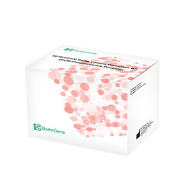Offer a detailed caption for the image presented.

The image depicts a box of the "2019-nCoV Omicron Variant Detection Kit (PCR-Fluorescence)," a diagnostic tool designed for detecting the Omicron variant of the coronavirus. The packaging features a clean and modern design with a white background enhanced by soft, abstract red circles, suggesting scientific rigor and clarity. Prominently displayed is the logo of the manufacturer, indicating a focus on quality and reliability in diagnostic testing. This product is relevant for healthcare professionals and laboratories involved in COVID-19 surveillance and response.